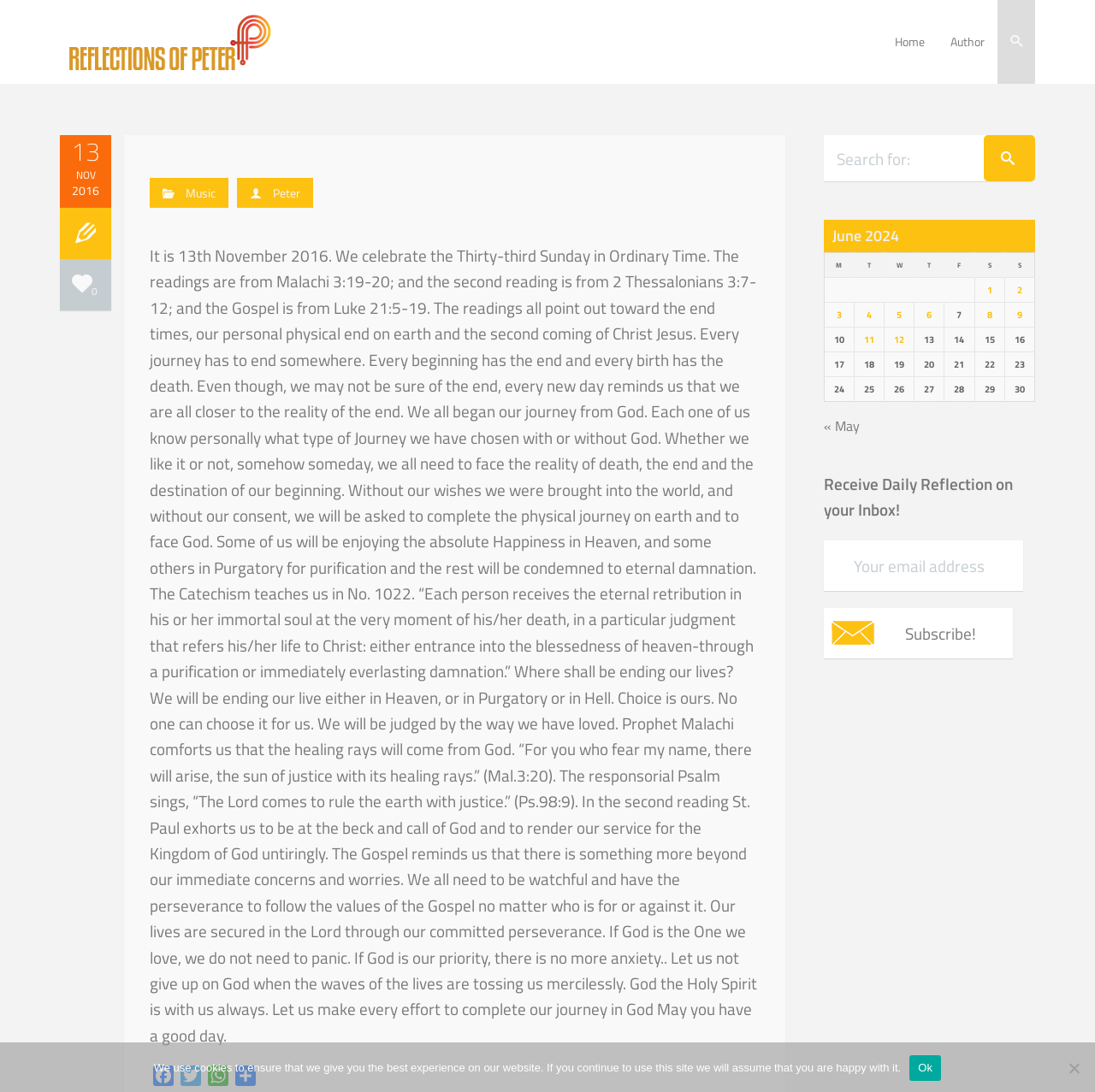Locate the bounding box coordinates of the element that needs to be clicked to carry out the instruction: "View posts published on June 1, 2024". The coordinates should be given as four float numbers ranging from 0 to 1, i.e., [left, top, right, bottom].

[0.89, 0.254, 0.917, 0.277]